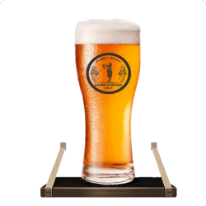Give a detailed account of the elements present in the image.

The image showcases a tall glass of beer, served in a stylish fashion. The glass is filled with a golden, amber-colored lager that sparkles under the light, topped with a frothy, creamy head. Prominently displayed on the glass is a circular logo, which likely represents the brewery or brand, adding a touch of identity to the drink. The presentation includes a sleek black tray, enhancing the visual appeal and sophistication of the serving. This beverage is likely part of a product highlighting the craftsmanship behind various types of beers, including options like Weissbier and Pilsner, known for their distinct flavors and brewing traditions.